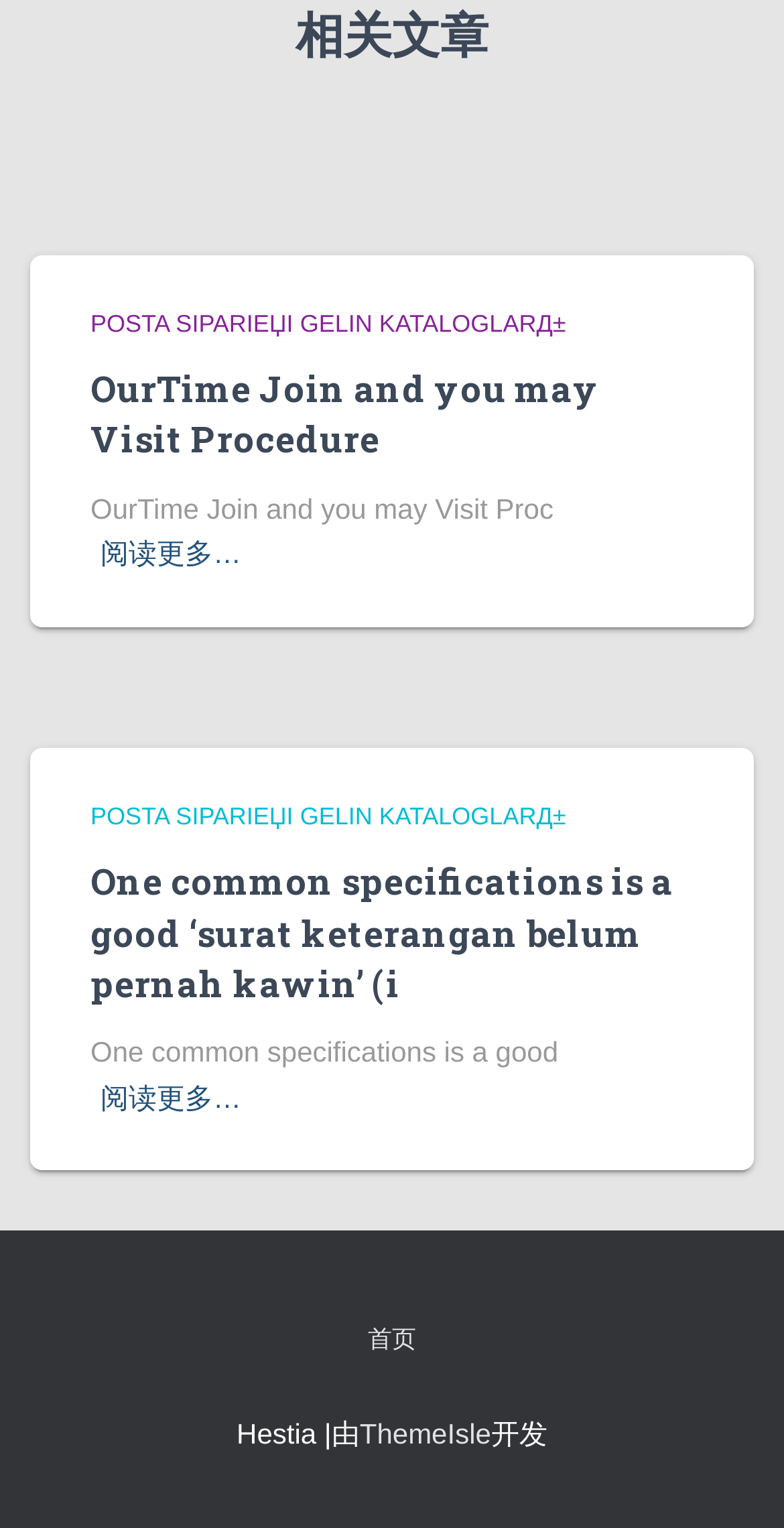Please specify the bounding box coordinates for the clickable region that will help you carry out the instruction: "Click on 'ThemeIsle' to visit developer website".

[0.459, 0.927, 0.626, 0.948]